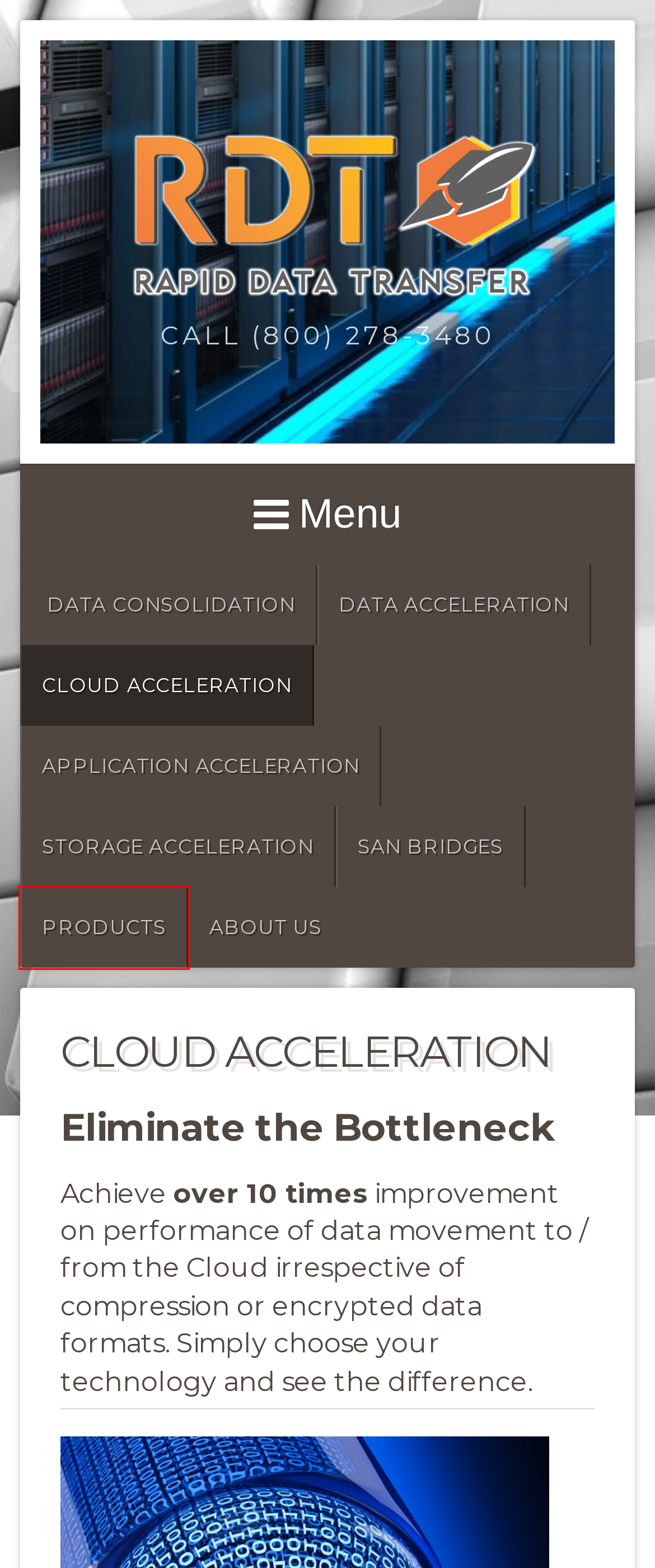You are provided with a screenshot of a webpage that has a red bounding box highlighting a UI element. Choose the most accurate webpage description that matches the new webpage after clicking the highlighted element. Here are your choices:
A. Storage Acceleration For Any Size Business. Accelerate Your Data.
B. Rapid Data Transfer - Call (800) 278-3480
C. WAN Acceleration Products
D. Uncategorized Archives - Rapid Data Transfer
E. Data Consolidation Utilizing StorONE's Patented Management Software
F. san bridges - Rapid Data Transfer
G. data ACCELERATION - Rapid Data Transfer Data Acceleration Specialists
H. Application Acceleration Across the WAN w/ Rapid Data Transfer

C